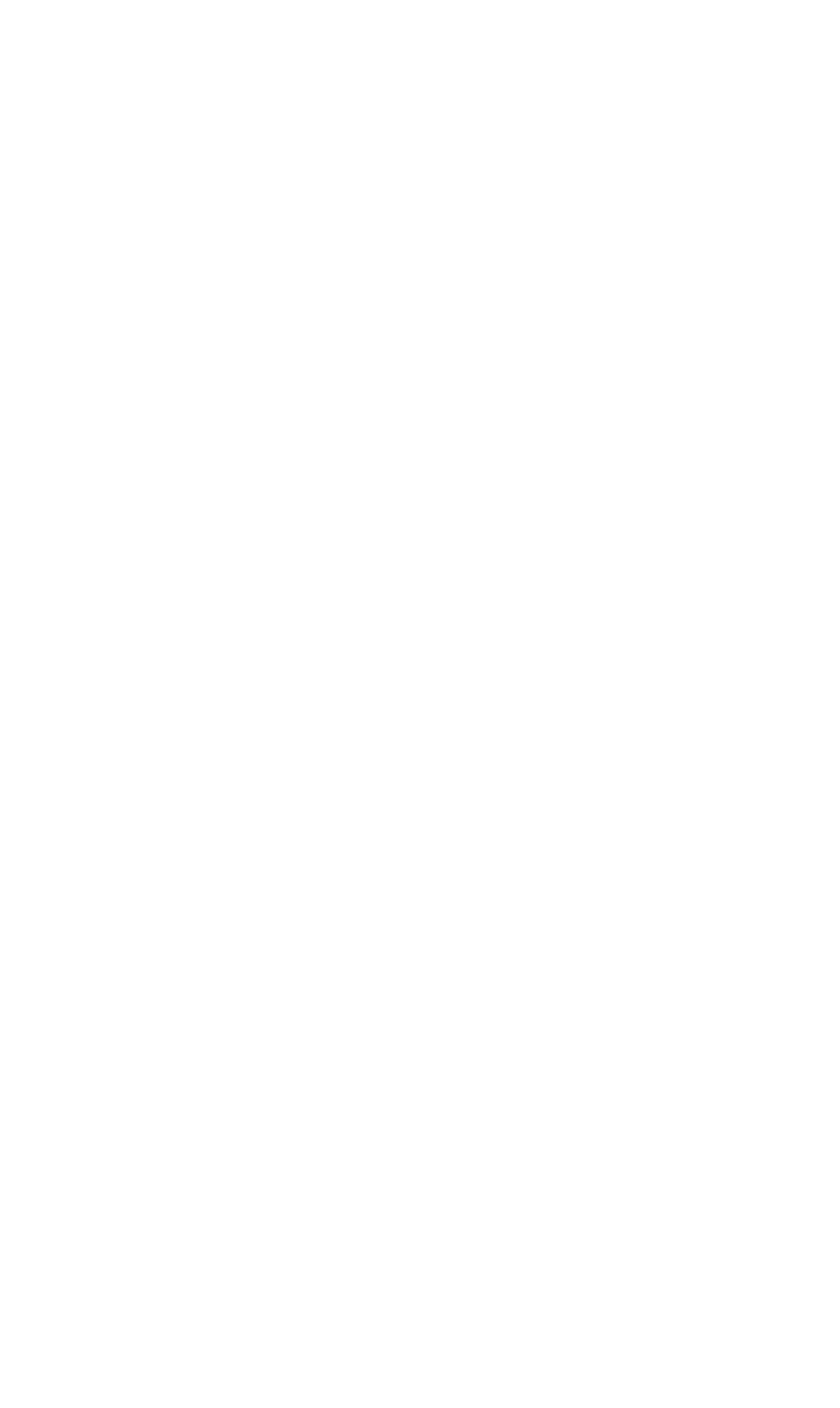What is the email address to contact?
Give a one-word or short-phrase answer derived from the screenshot.

team@teambnb.com.au